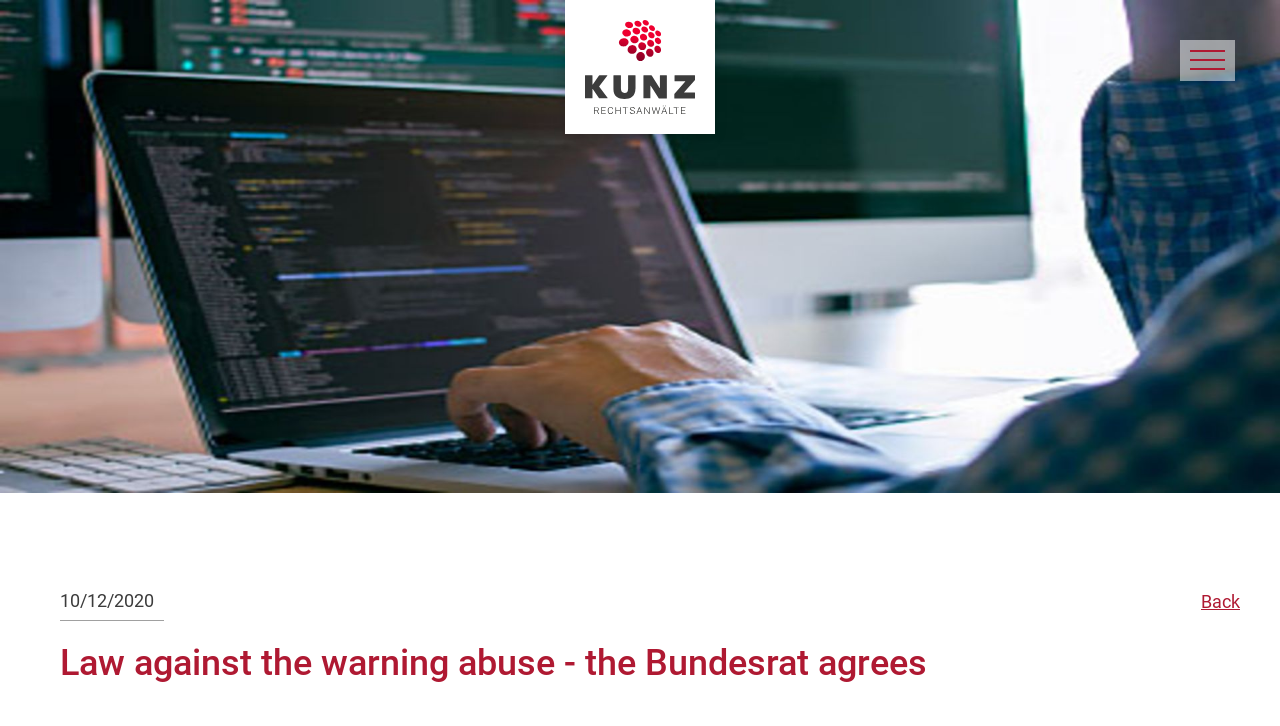Using a single word or phrase, answer the following question: 
What is above the 'Back' link?

A figure